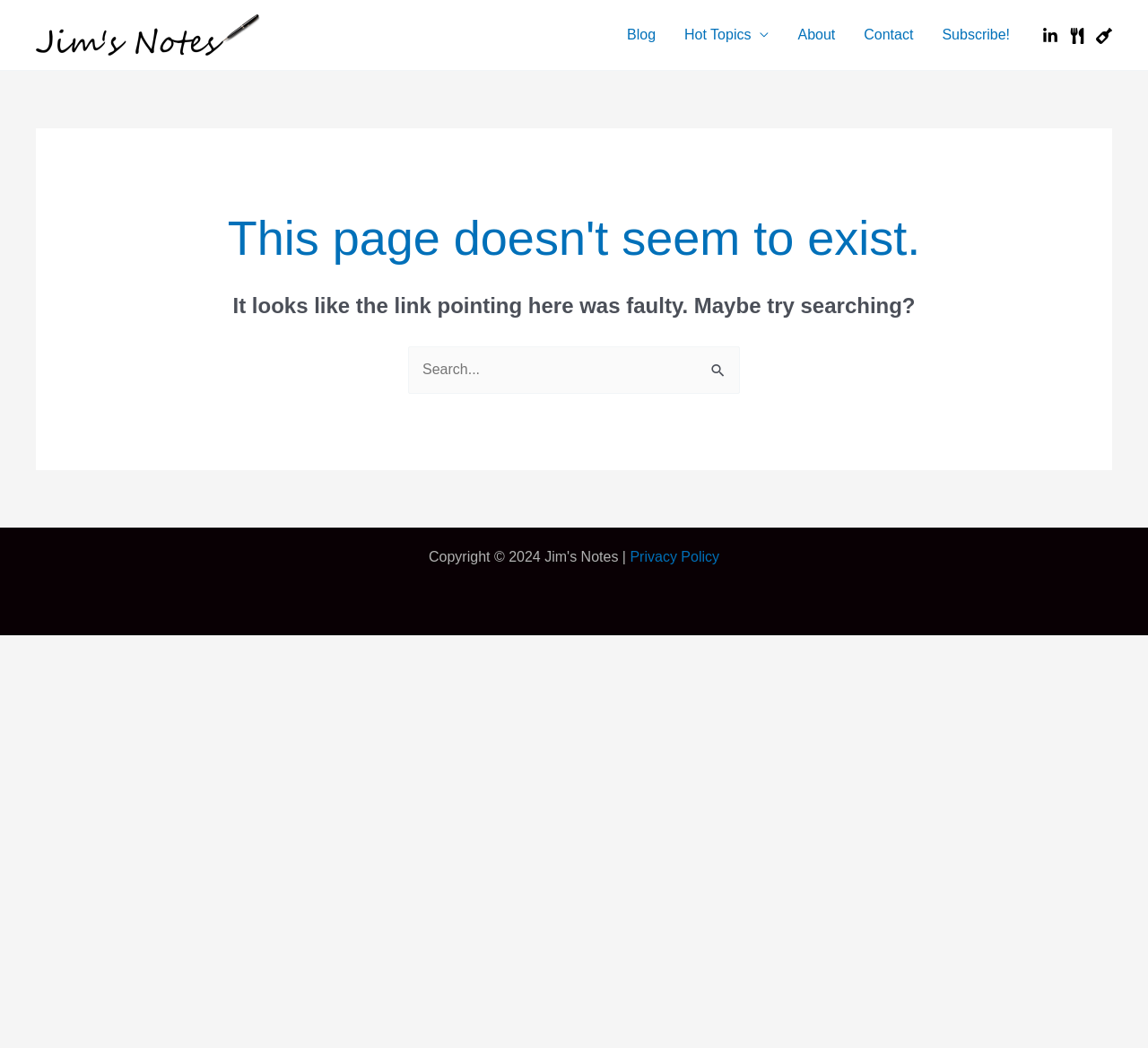Identify the bounding box coordinates for the element you need to click to achieve the following task: "go to blog". Provide the bounding box coordinates as four float numbers between 0 and 1, in the form [left, top, right, bottom].

[0.534, 0.003, 0.584, 0.063]